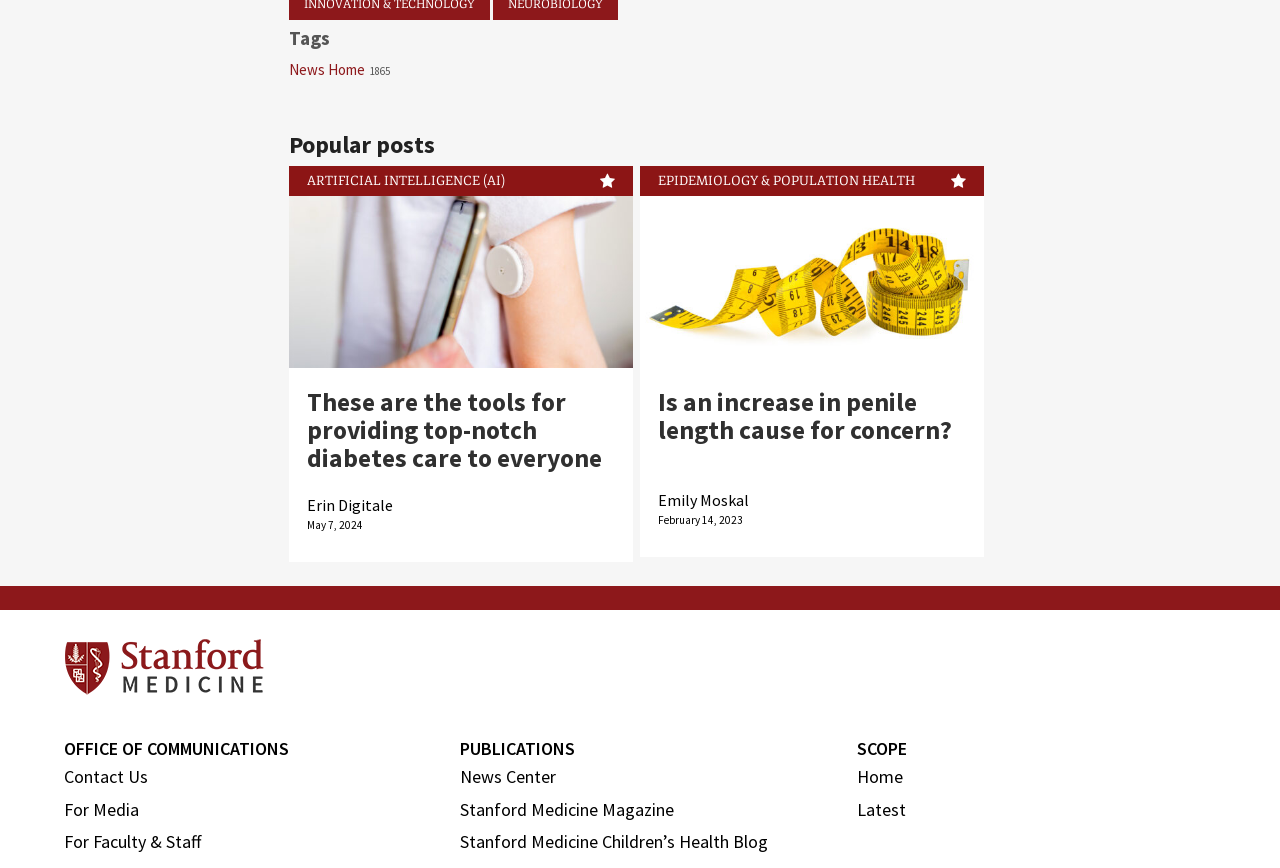How many links are under the 'OFFICE OF COMMUNICATIONS' heading?
Please interpret the details in the image and answer the question thoroughly.

I found the 'OFFICE OF COMMUNICATIONS' heading on the webpage, and below it, I counted three links: 'Contact Us', 'For Media', and 'For Faculty & Staff'. Therefore, there are three links under the 'OFFICE OF COMMUNICATIONS' heading.